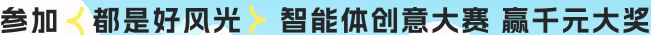Use a single word or phrase to answer this question: 
What is the tone of the promotional banner?

Exciting and inviting